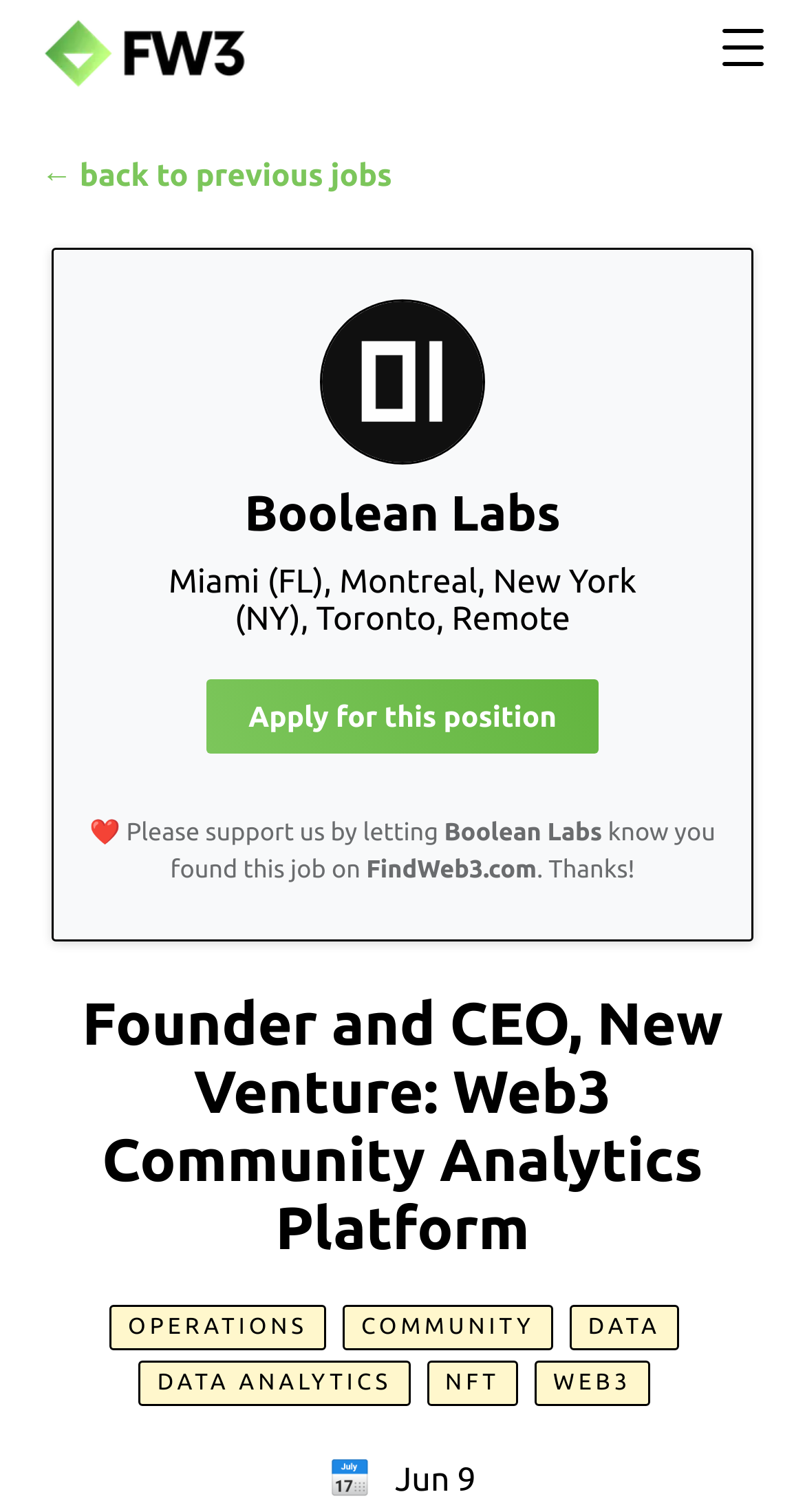What is the company name?
Provide a detailed and extensive answer to the question.

I found the company name by looking at the heading element that contains the company name, which is 'Boolean Labs'.